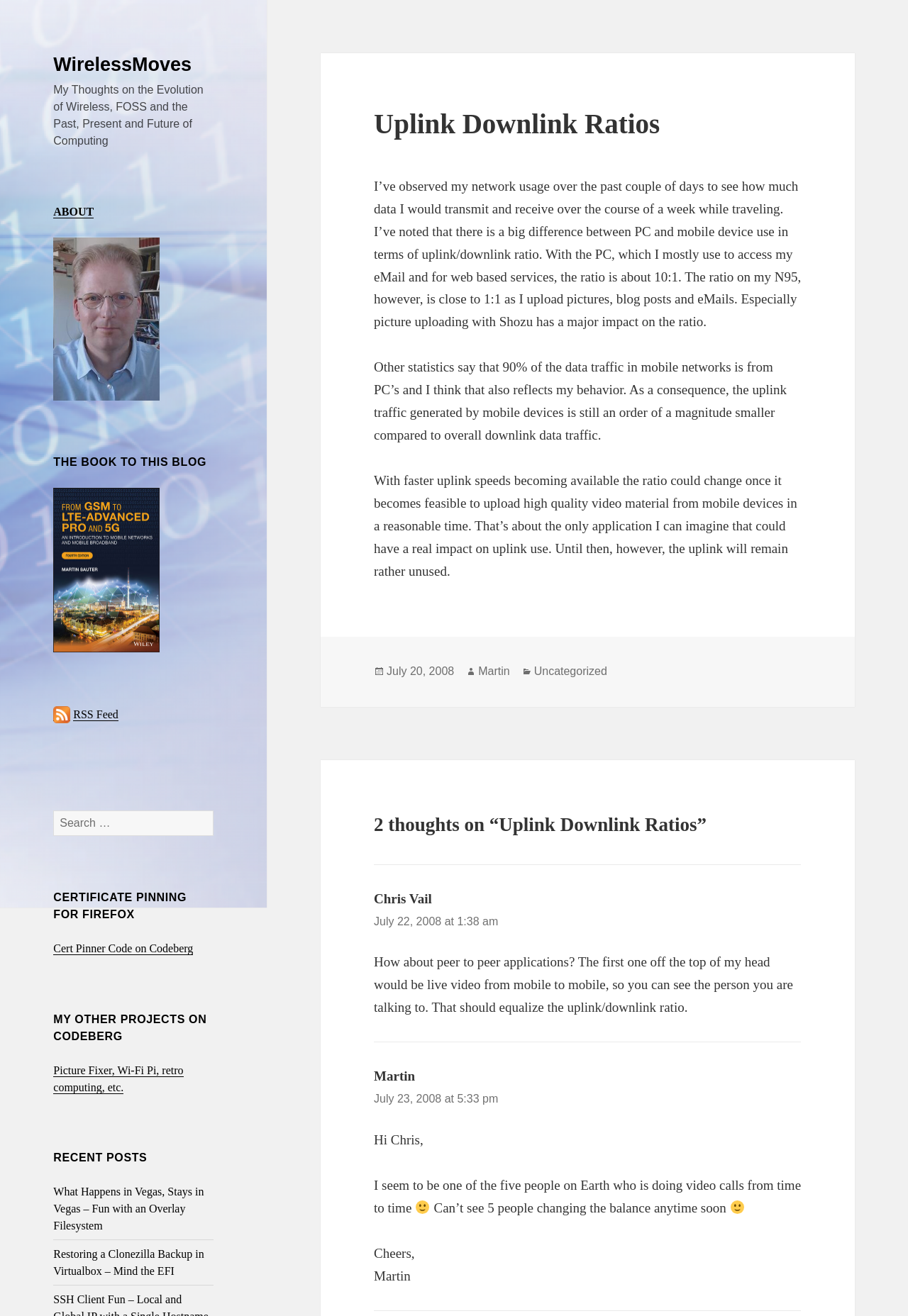Please find the bounding box coordinates of the element's region to be clicked to carry out this instruction: "View the recent post about What Happens in Vegas, Stays in Vegas".

[0.059, 0.901, 0.225, 0.936]